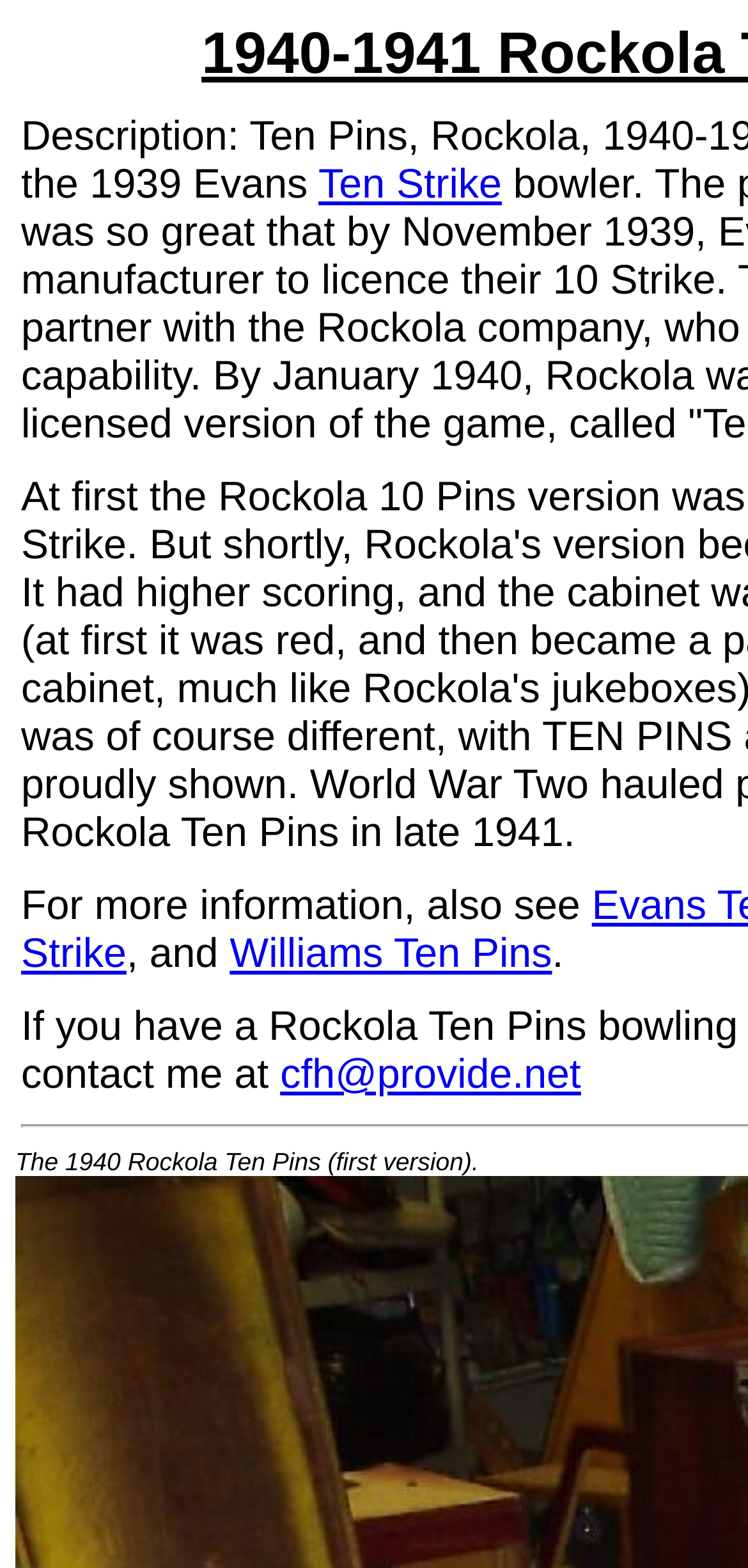Bounding box coordinates are given in the format (top-left x, top-left y, bottom-right x, bottom-right y). All values should be floating point numbers between 0 and 1. Provide the bounding box coordinate for the UI element described as: Ten Strike

[0.426, 0.103, 0.671, 0.132]